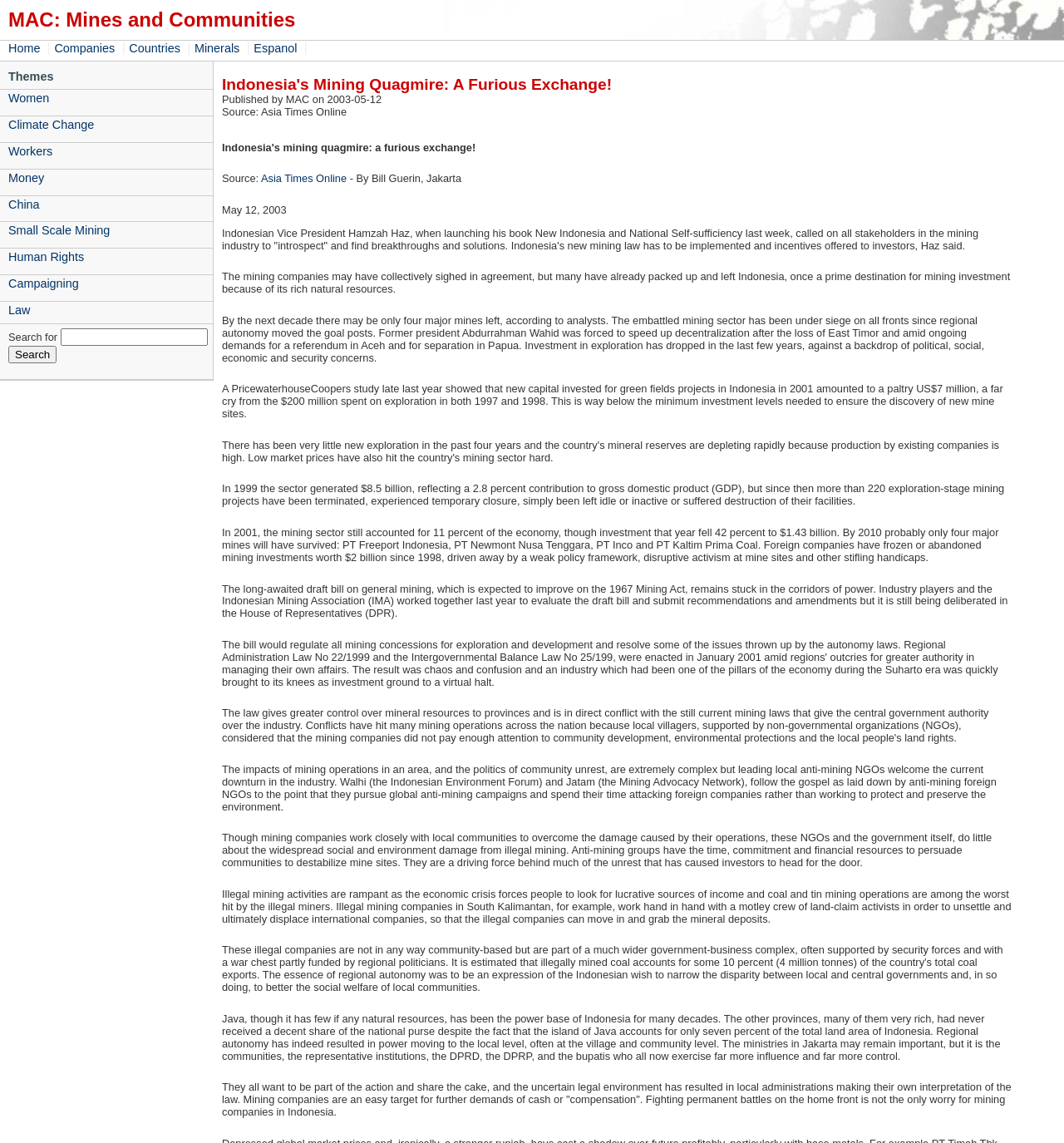Show the bounding box coordinates of the element that should be clicked to complete the task: "Click on the 'Women' theme".

[0.0, 0.078, 0.2, 0.094]